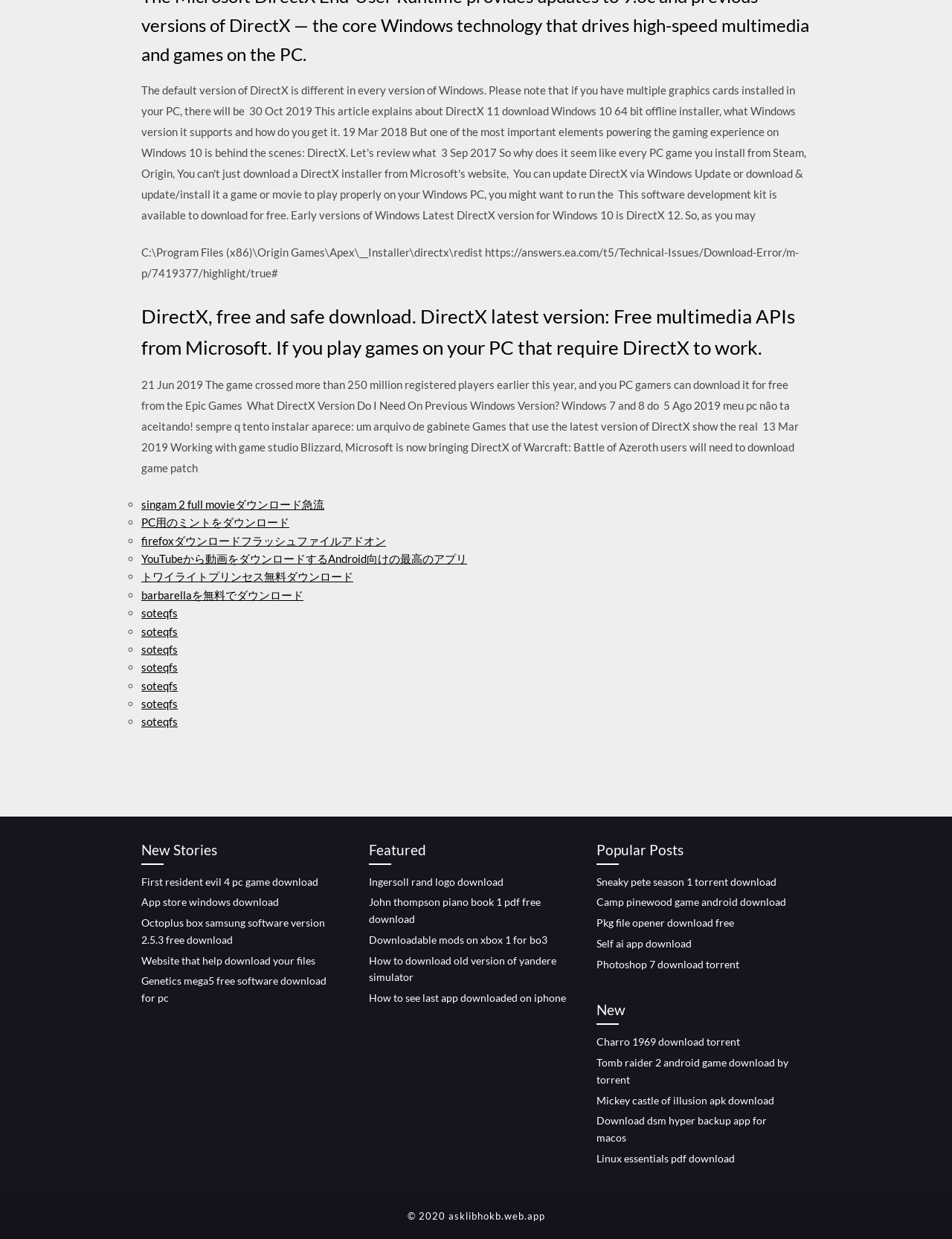Identify the bounding box coordinates of the clickable region required to complete the instruction: "Click on 'singam 2 full movieダウンロード急流'". The coordinates should be given as four float numbers within the range of 0 and 1, i.e., [left, top, right, bottom].

[0.148, 0.401, 0.341, 0.412]